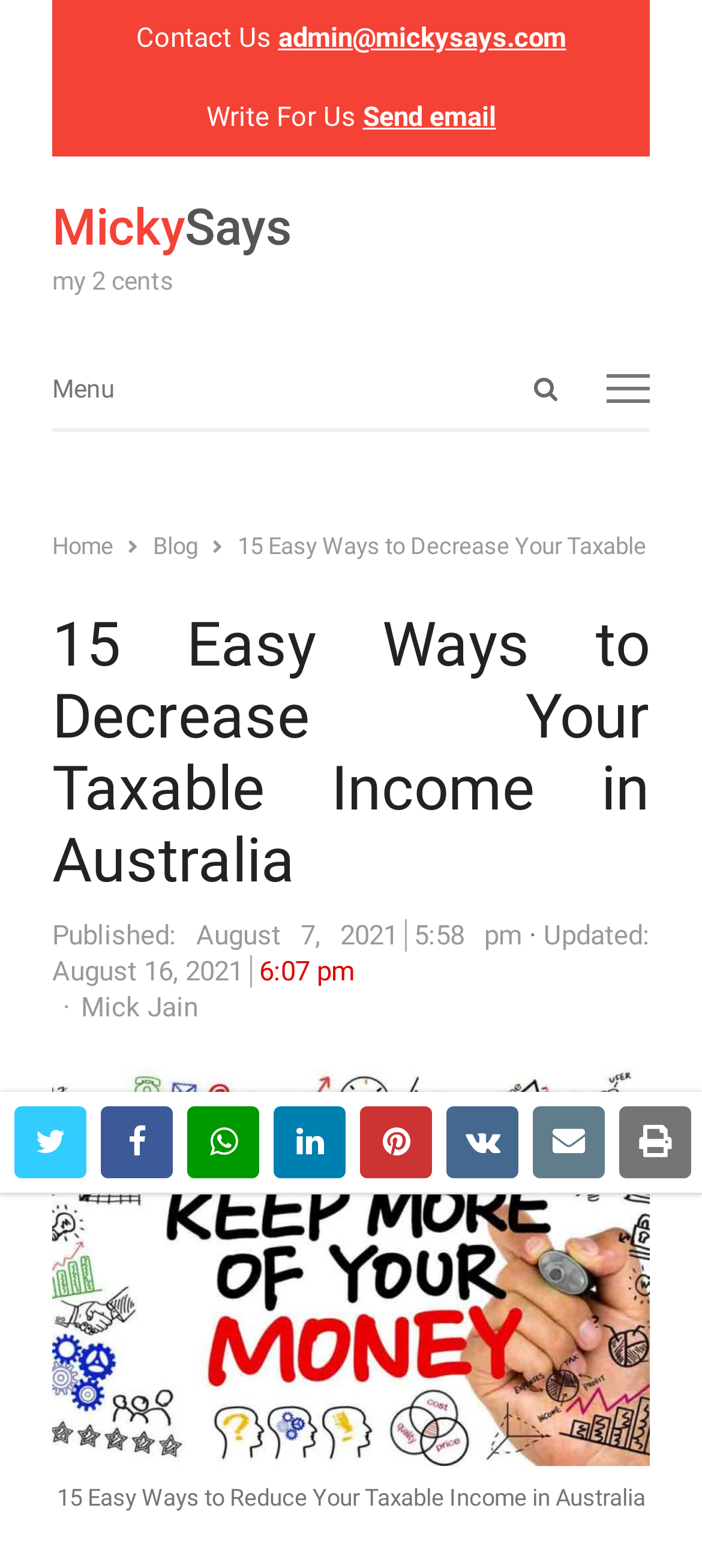Determine the primary headline of the webpage.

15 Easy Ways to Decrease Your Taxable Income in Australia